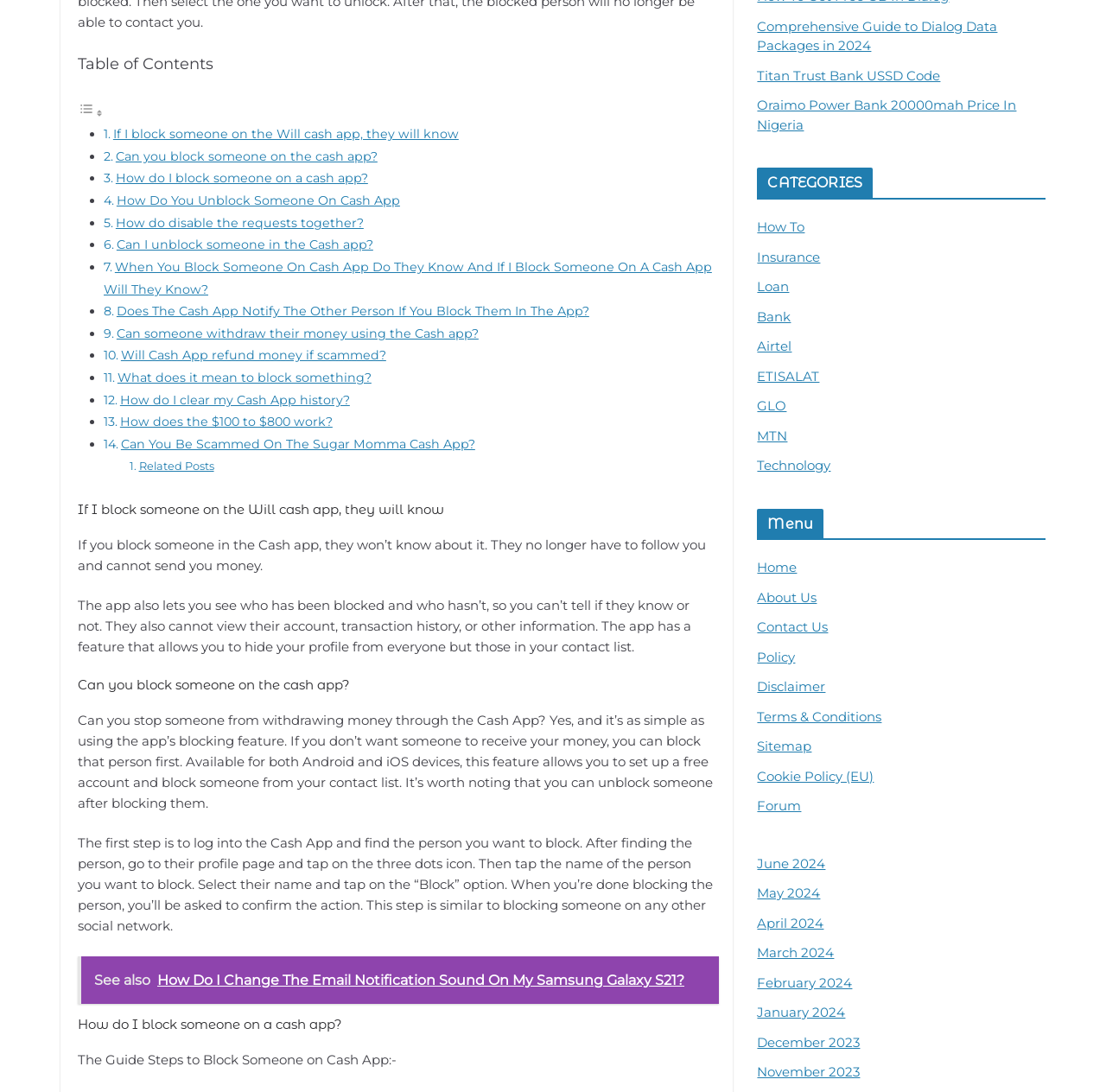Identify the bounding box coordinates of the clickable region required to complete the instruction: "Visit the 'How To' category". The coordinates should be given as four float numbers within the range of 0 and 1, i.e., [left, top, right, bottom].

[0.685, 0.2, 0.728, 0.215]